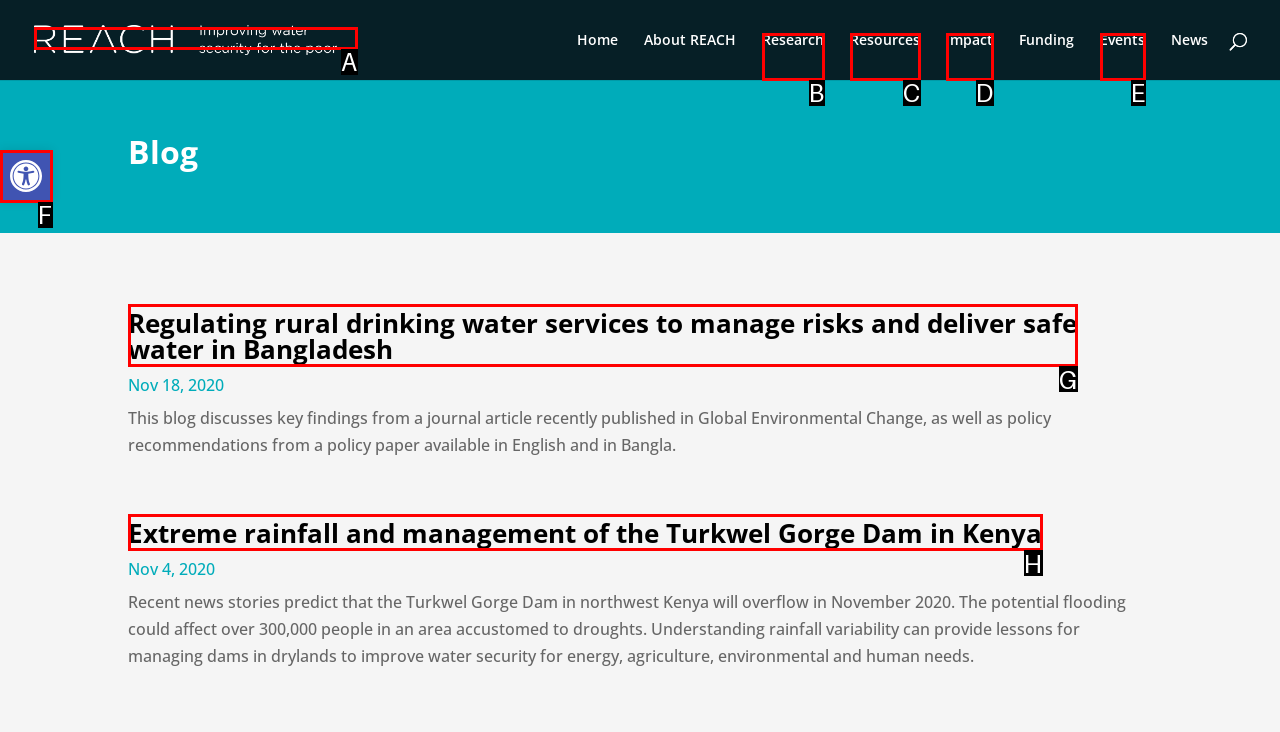From the given choices, which option should you click to complete this task: Read about REACH? Answer with the letter of the correct option.

A